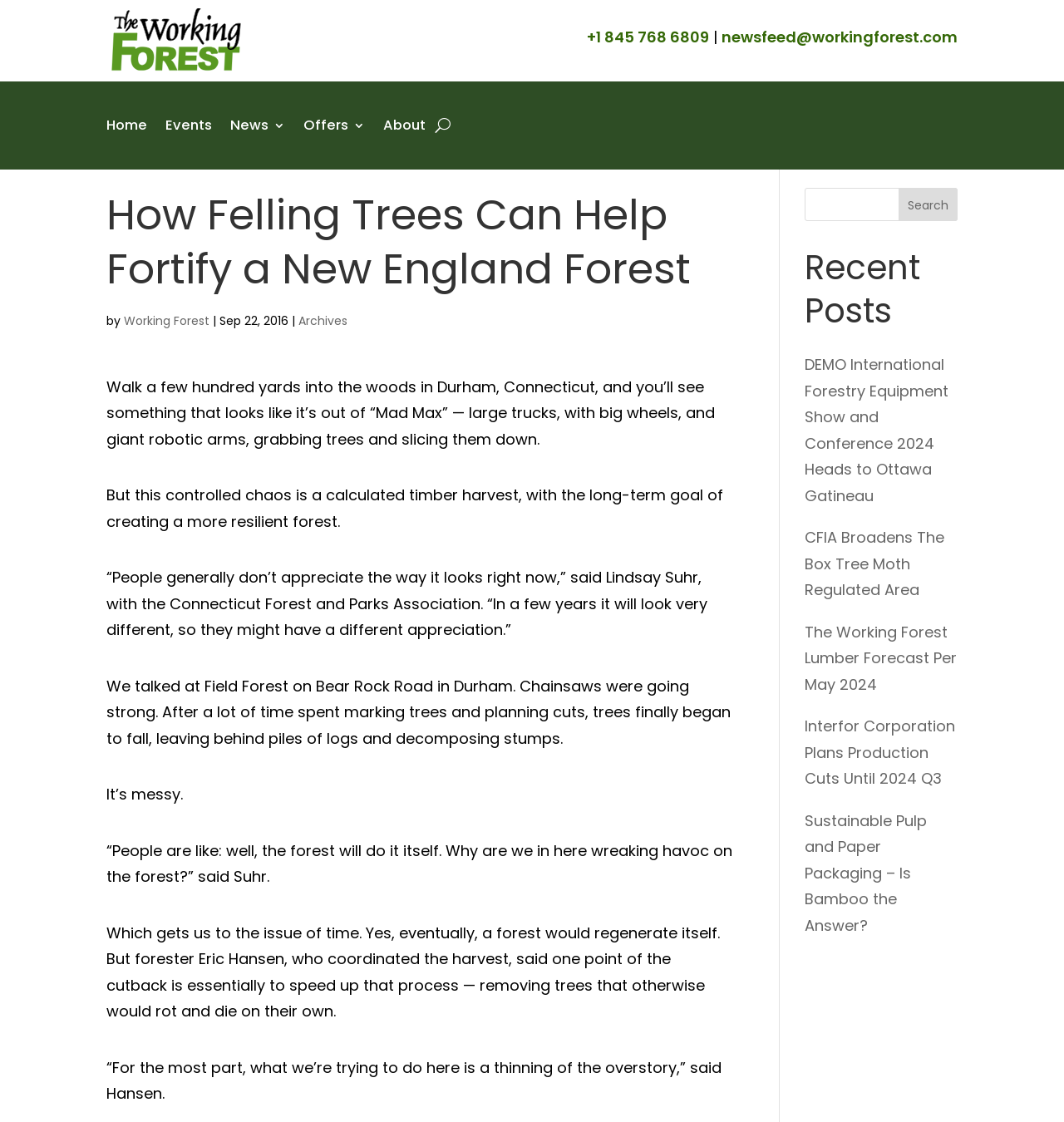Give a one-word or phrase response to the following question: What is the purpose of the timber harvest?

To create a more resilient forest